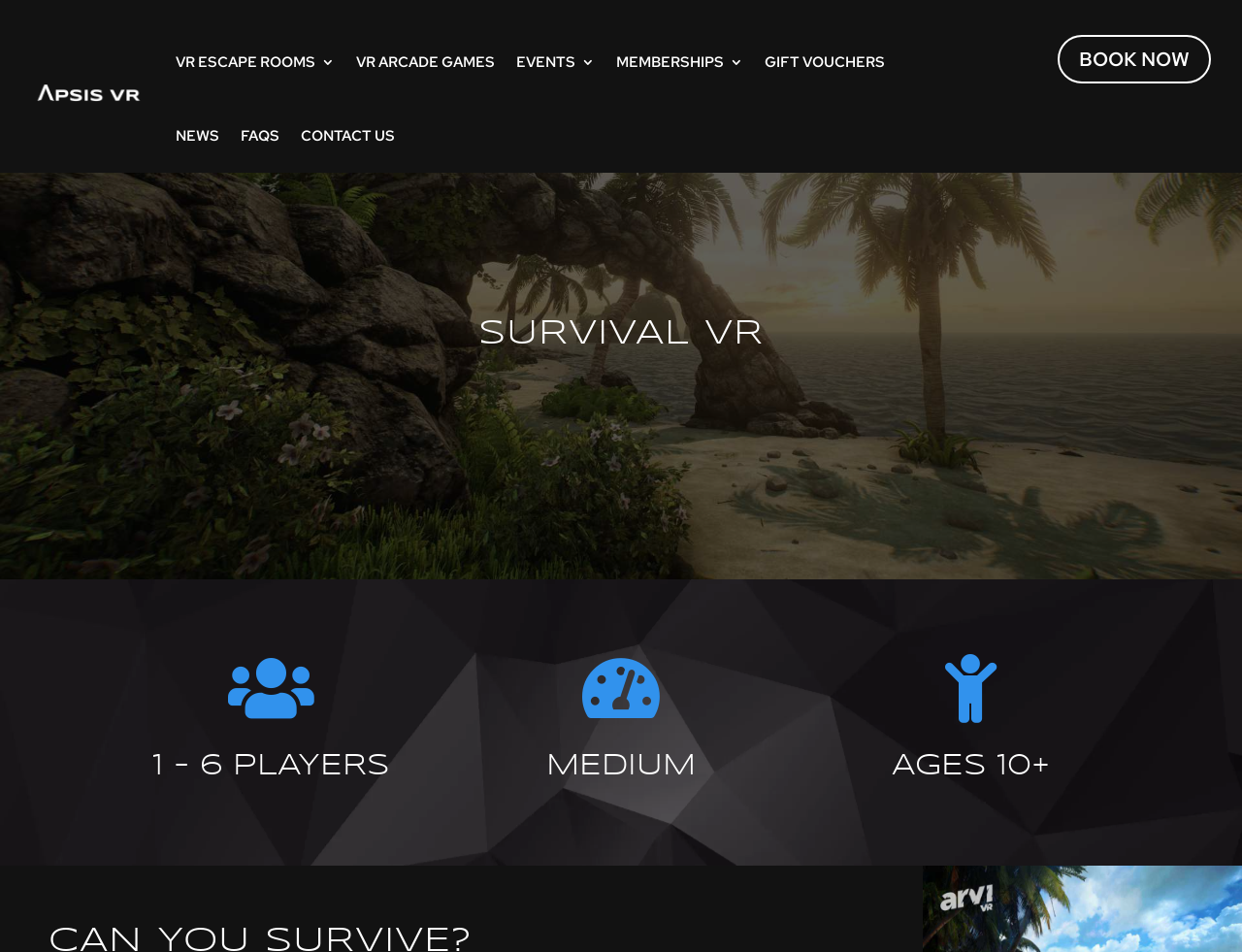Find the bounding box coordinates of the UI element according to this description: "VR ESCAPE ROOMS".

[0.142, 0.026, 0.27, 0.104]